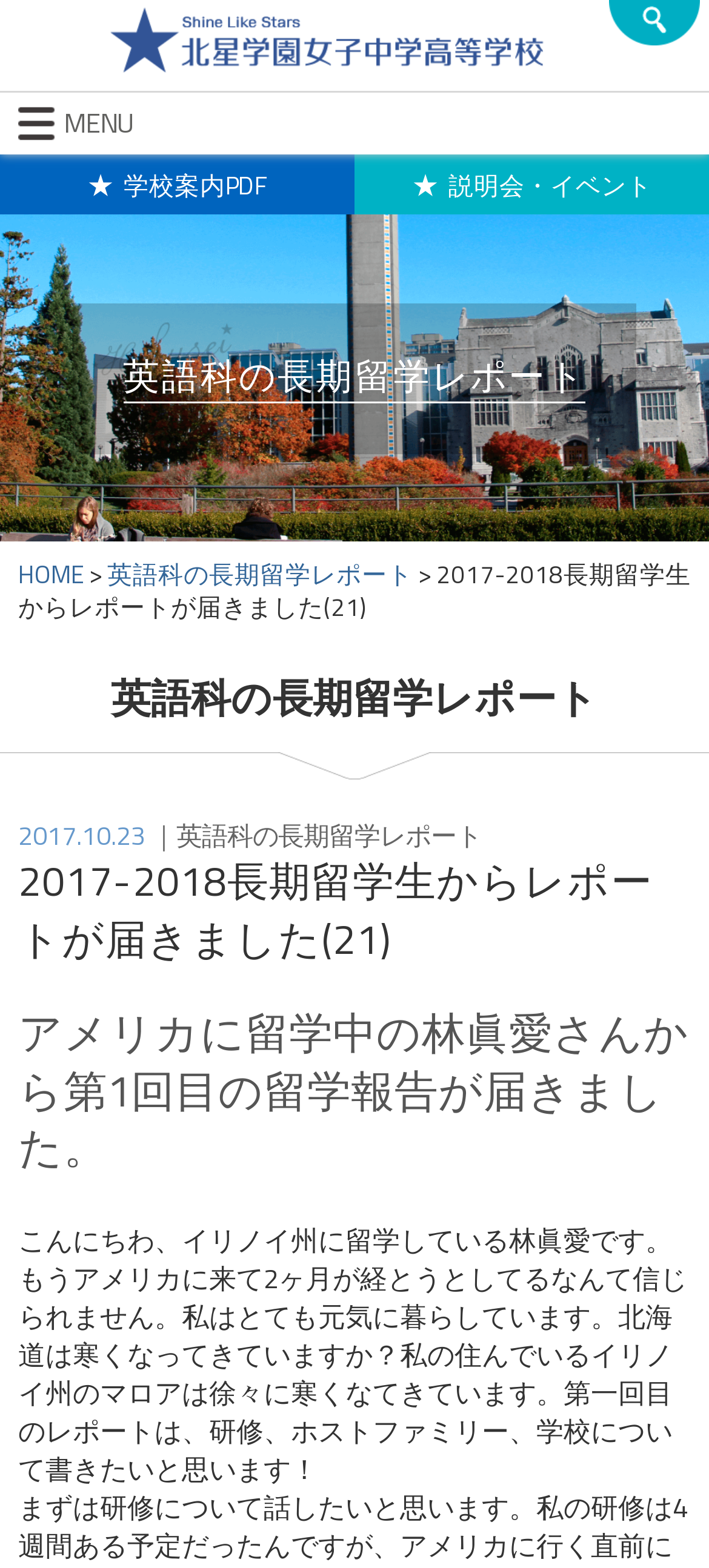Answer the question below in one word or phrase:
What is the topic of the report?

英語科の長期留学レポート